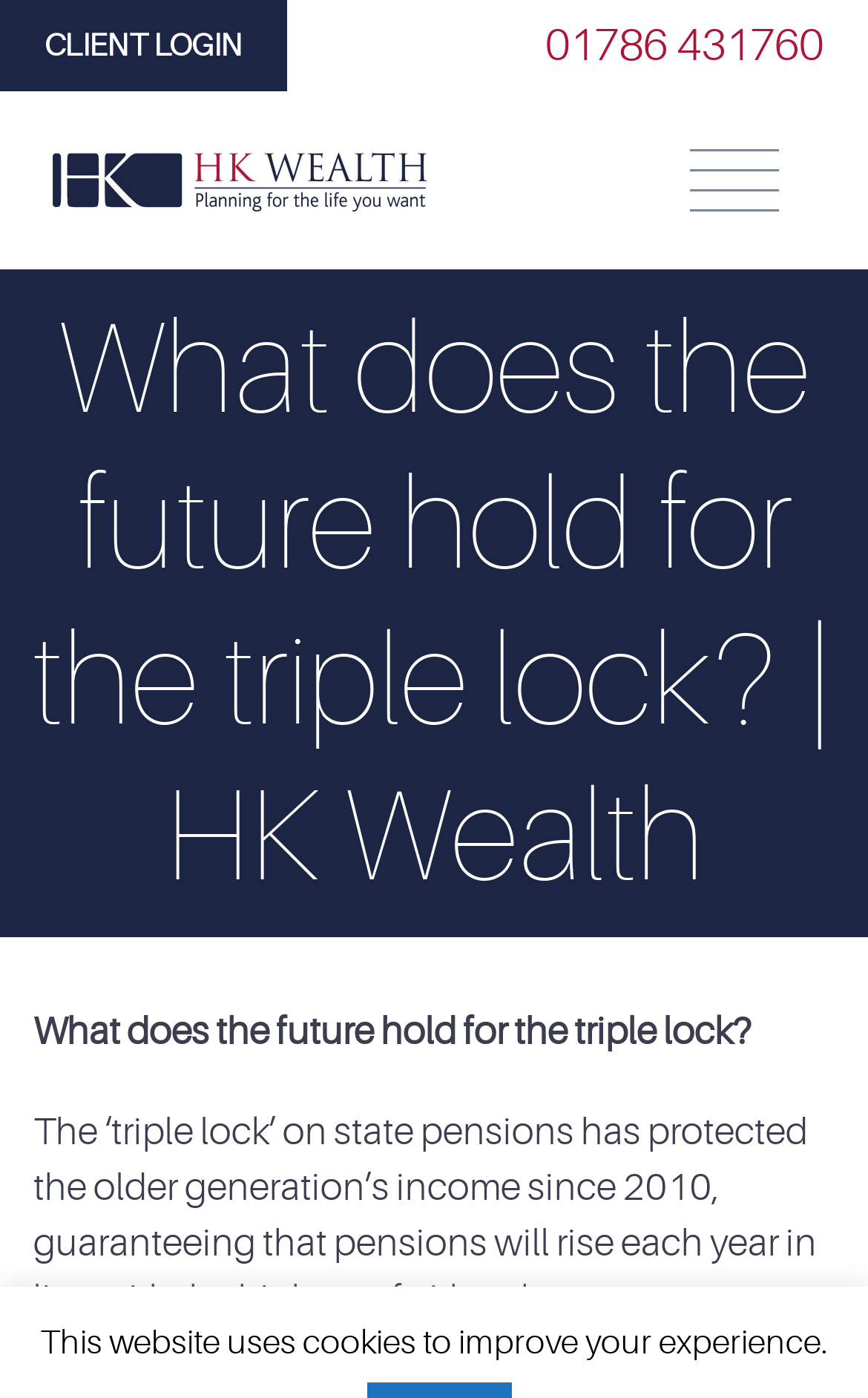What is the logo of the website?
Using the information from the image, provide a comprehensive answer to the question.

I examined the top left section of the webpage and found an image element with the text 'HK Wealth', which is likely the logo of the website.